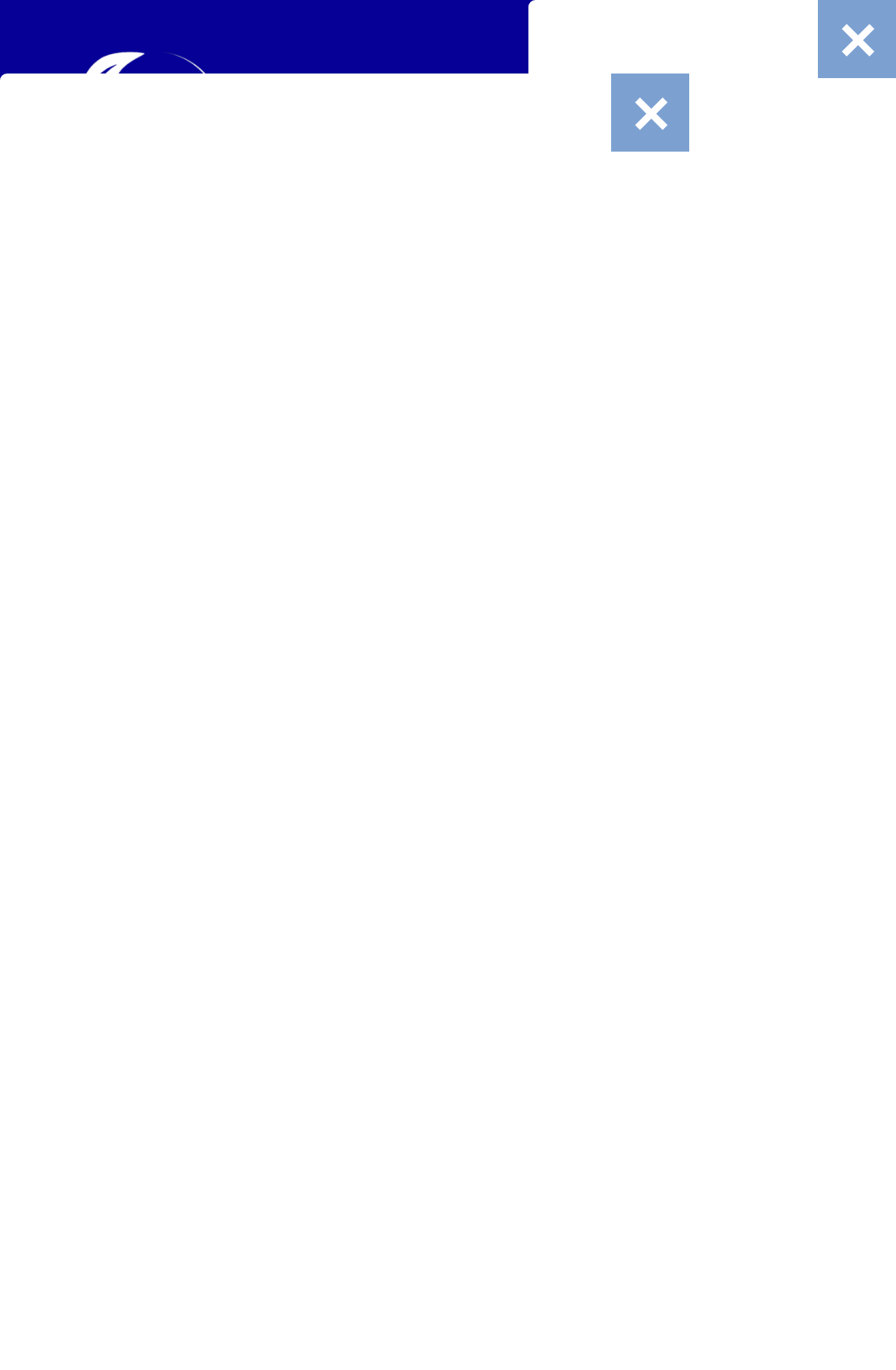Provide a single word or phrase answer to the question: 
What is the tone of the disclaimer?

Cautionary